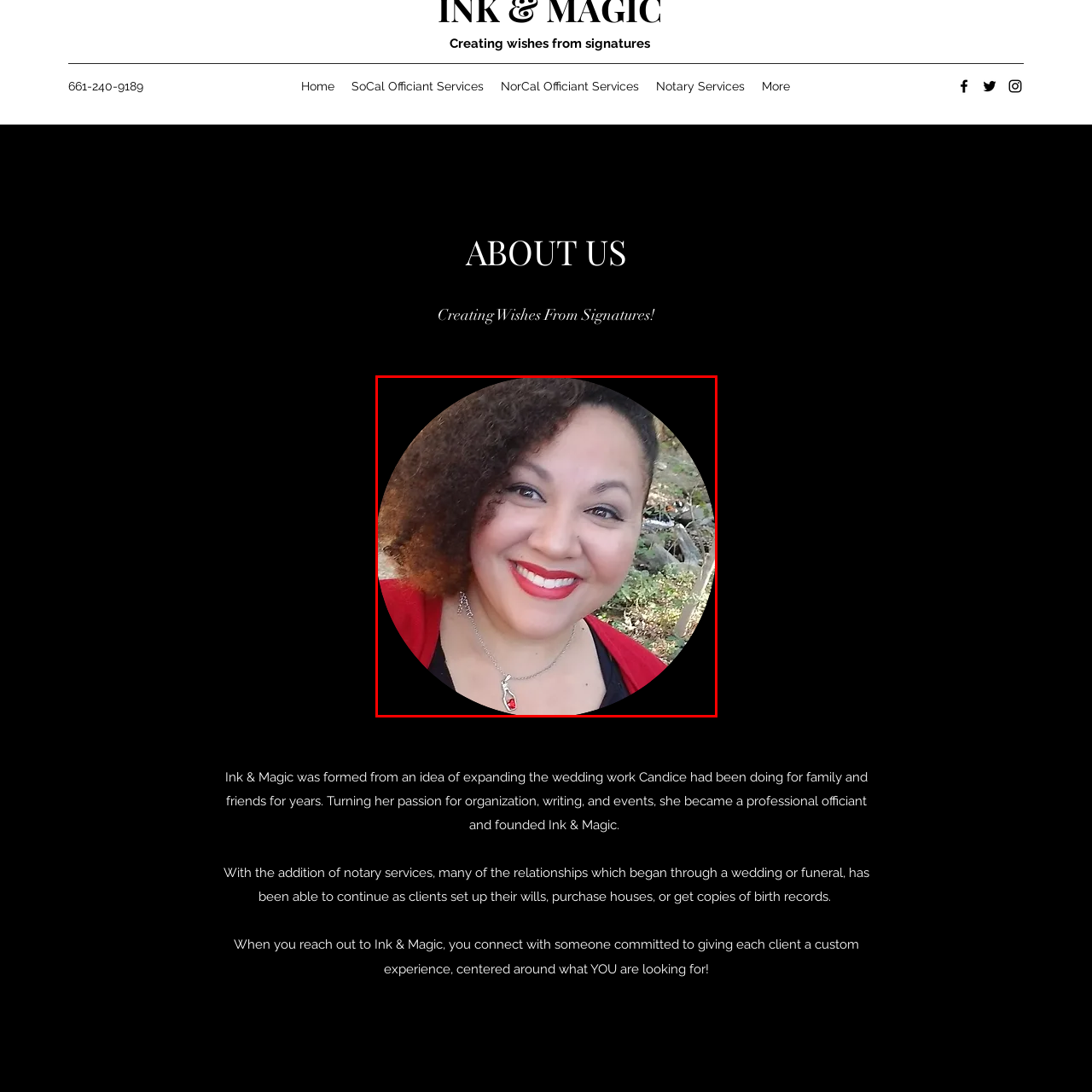Refer to the image encased in the red bounding box and answer the subsequent question with a single word or phrase:
What type of setting is hinted at in the background?

Natural